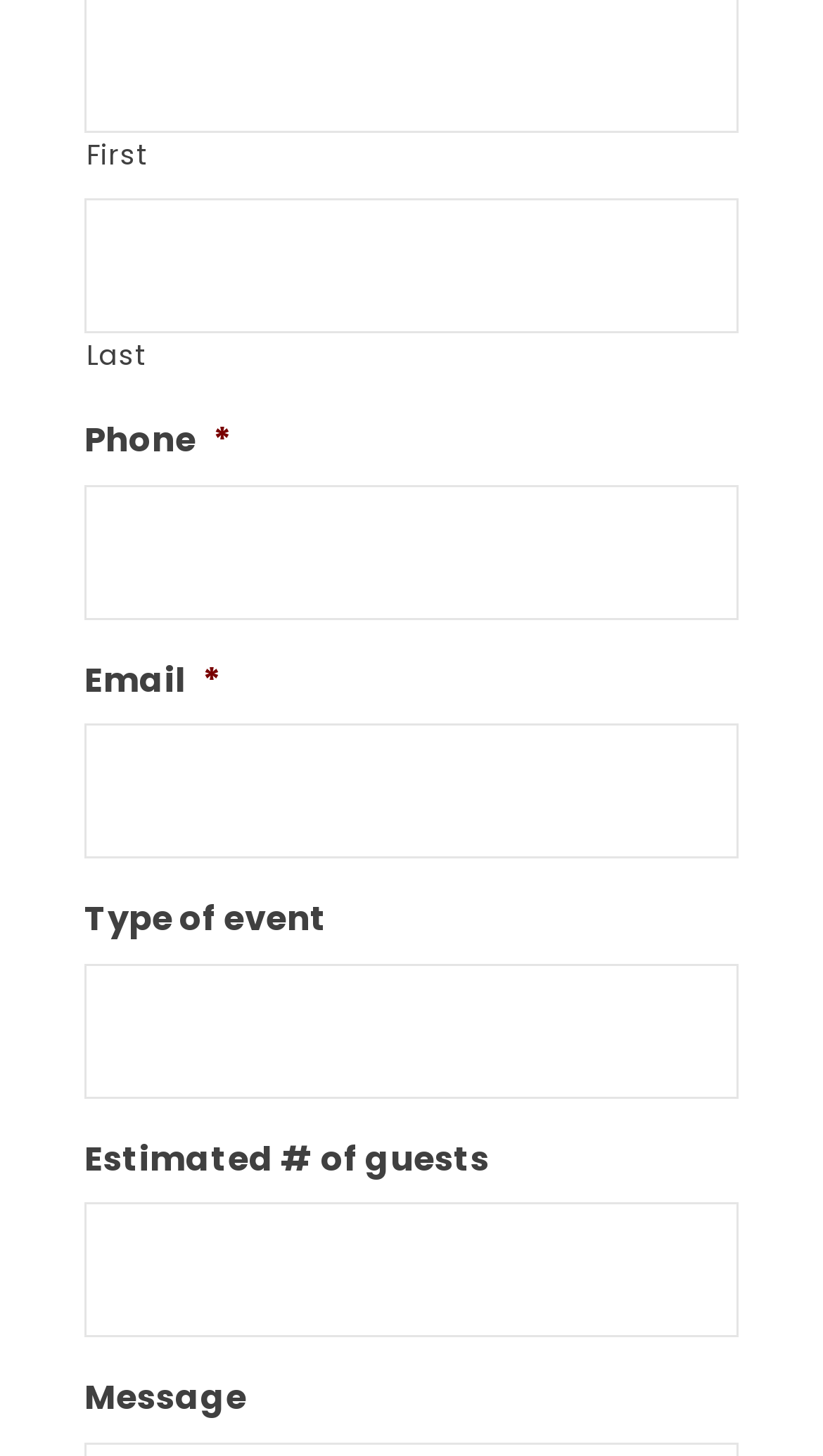Please answer the following question using a single word or phrase: 
What is the first required field?

Last